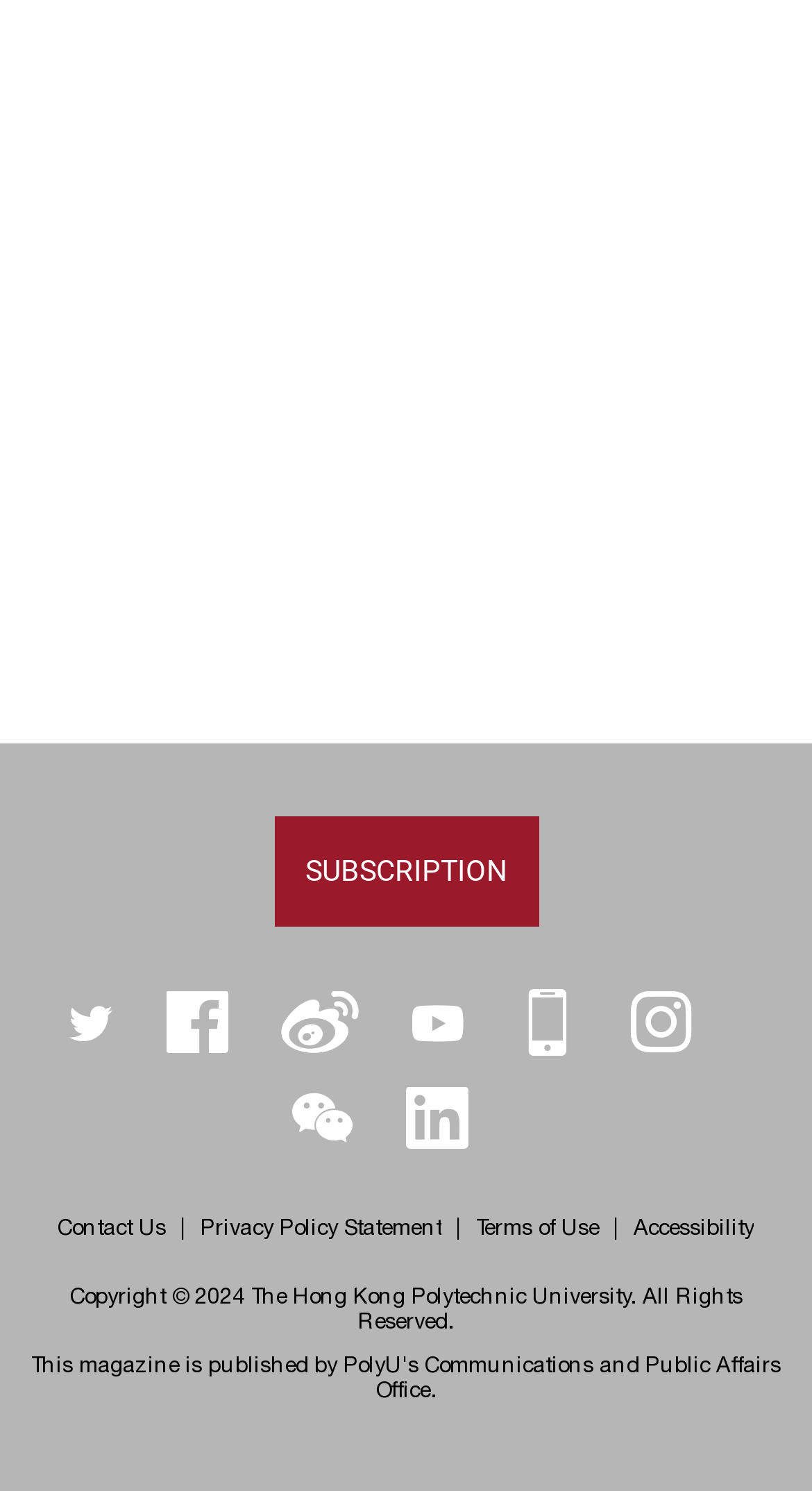Examine the image carefully and respond to the question with a detailed answer: 
What is the year of copyright?

I found the answer by reading the text 'Copyright © 2024 The Hong Kong Polytechnic University. All Rights Reserved.'.